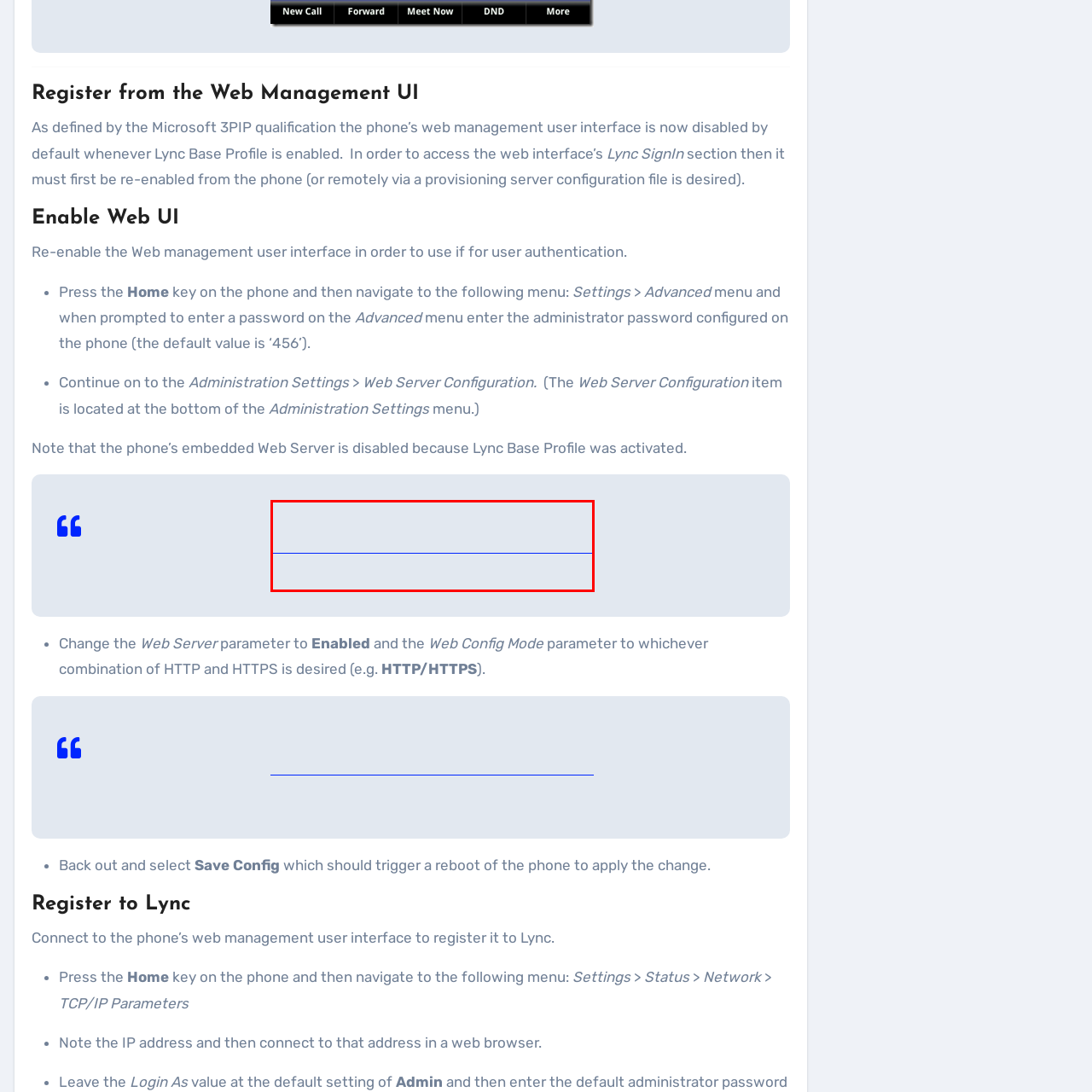What key needs to be pressed to start the process? Check the image surrounded by the red bounding box and reply with a single word or a short phrase.

Home key